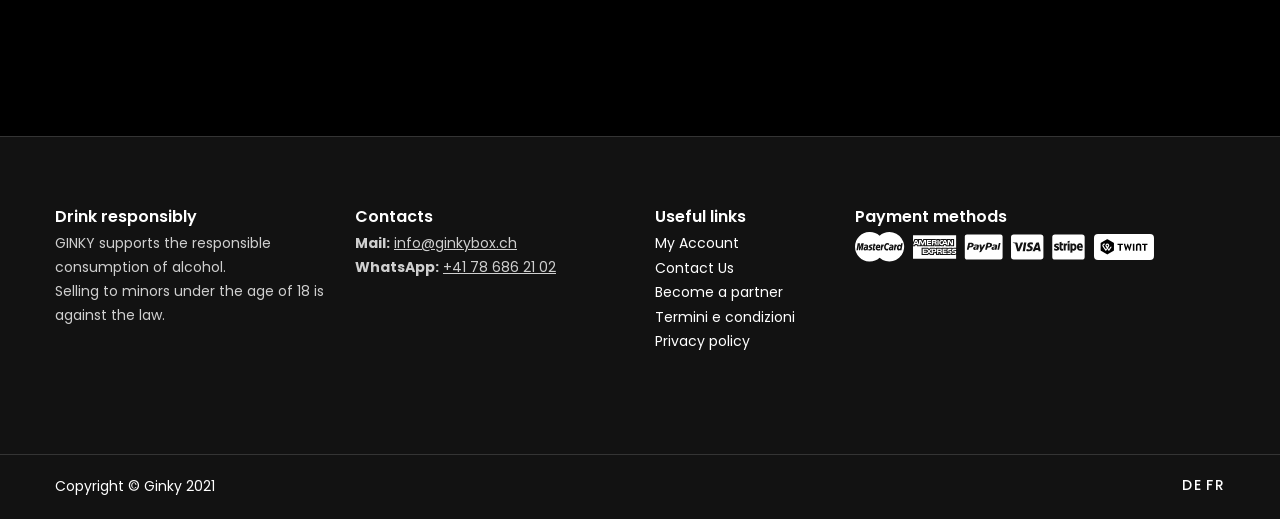Find the bounding box coordinates of the clickable area required to complete the following action: "Click the 'info@ginkybox.ch' email link".

[0.308, 0.448, 0.404, 0.494]